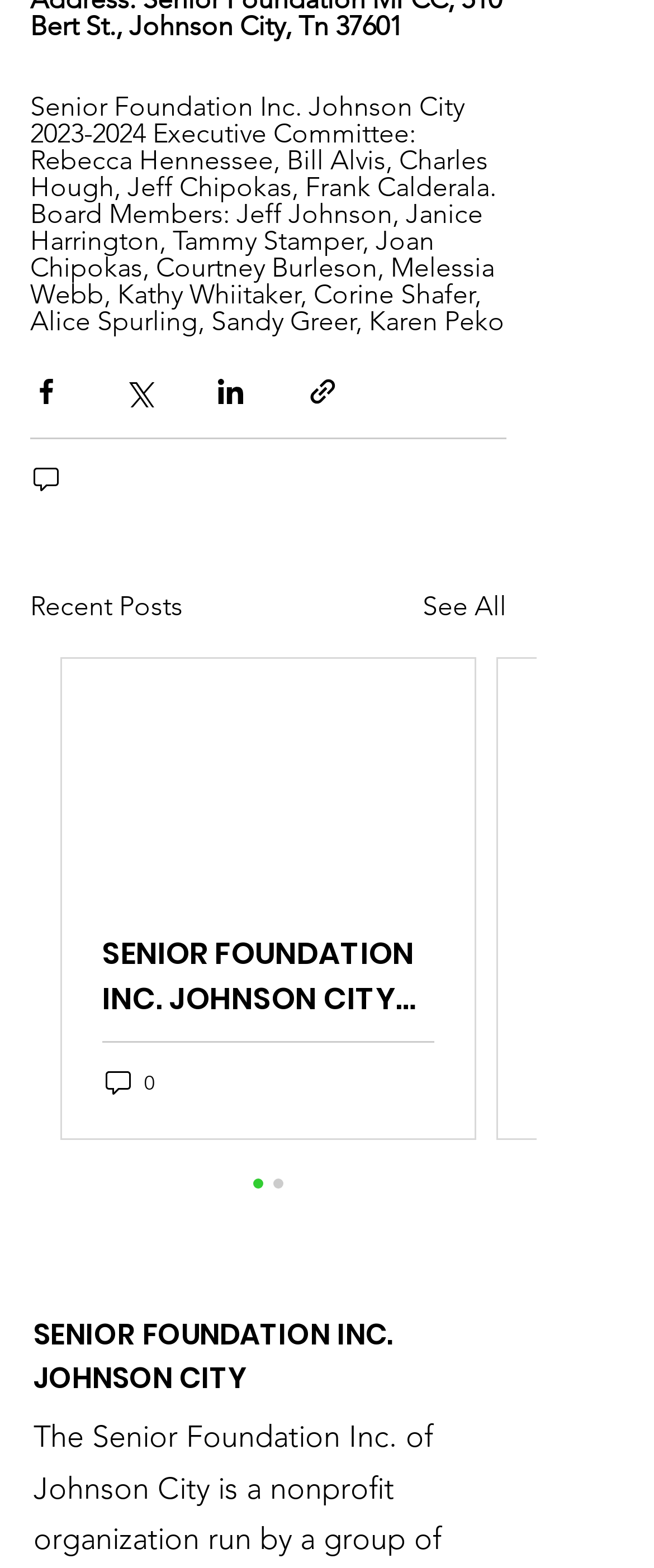Provide a brief response to the question below using one word or phrase:
What is the title of the webpage's main heading?

SENIOR FOUNDATION INC. JOHNSON CITY